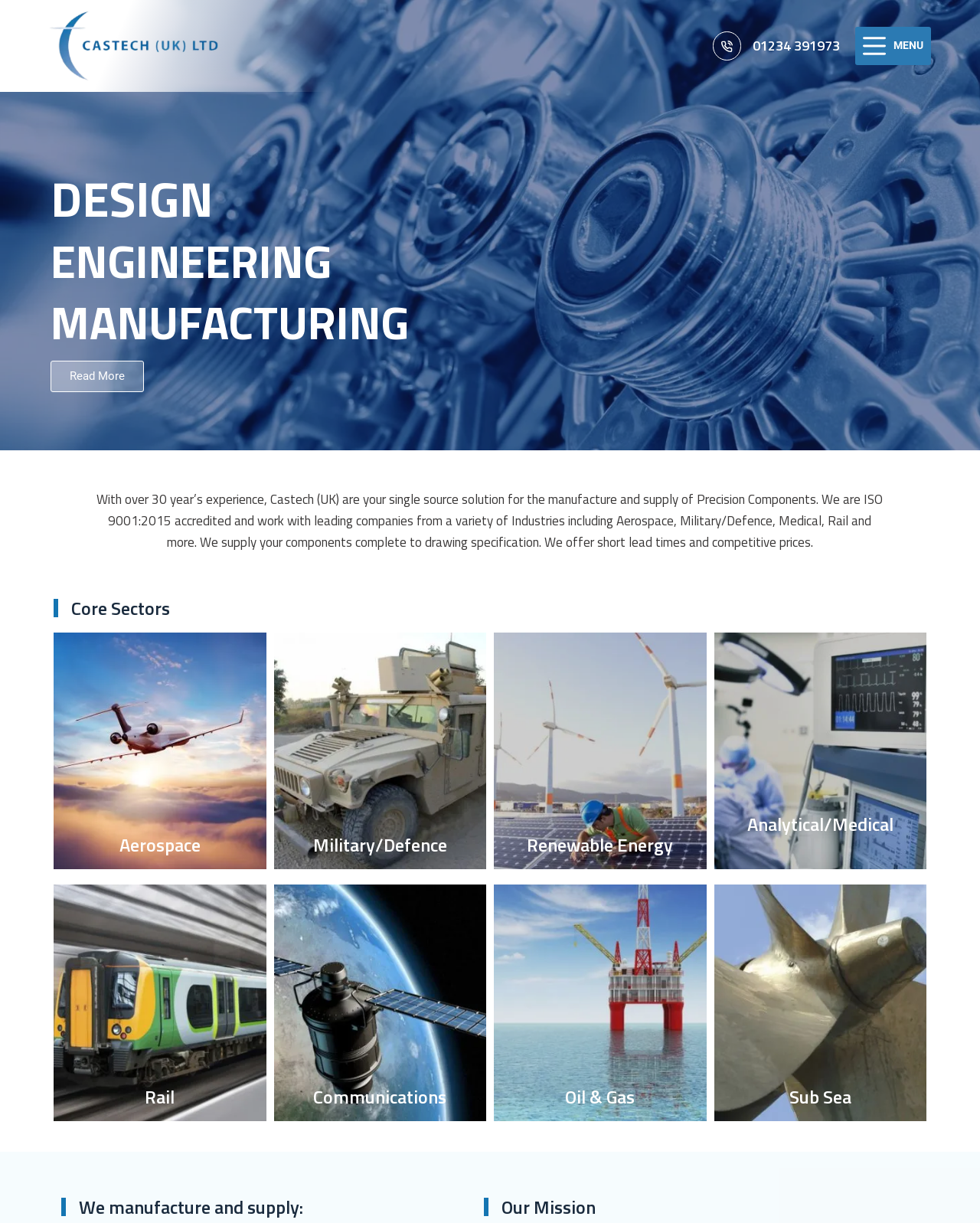Give a detailed overview of the webpage's appearance and contents.

The webpage is about Castech Ltd, a company that manufactures and supplies precision components. At the top left, there is a link to skip to the content. Next to it, there is a logo of Castech Ltd, which is also a link. On the top right, there is a phone number "01234 391973" and a button labeled "Menu".

Below the top section, there are three headings: "DESIGN", "ENGINEERING", and "MANUFACTURING", which are aligned vertically on the left side of the page. To the right of these headings, there is a paragraph of text that describes the company's experience and services. Below this text, there is a "Read More" link.

Further down the page, there is a heading "Core Sectors" followed by six links, each representing a different industry that Castech Ltd works with: Aerospace, Military/Defence, Renewable Energy, Analytical/Medical, Rail, and Communications. Each link has a corresponding heading with the industry name.

At the bottom of the page, there are two more headings: "We manufacture and supply:" and "Our Mission".